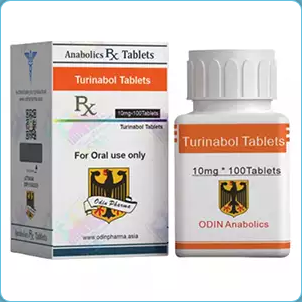Using the details from the image, please elaborate on the following question: What is the dosage of each tablet?

The dosage of each tablet can be found on the label of the bottle, which indicates that each tablet contains 10 mg of the anabolic supplement.